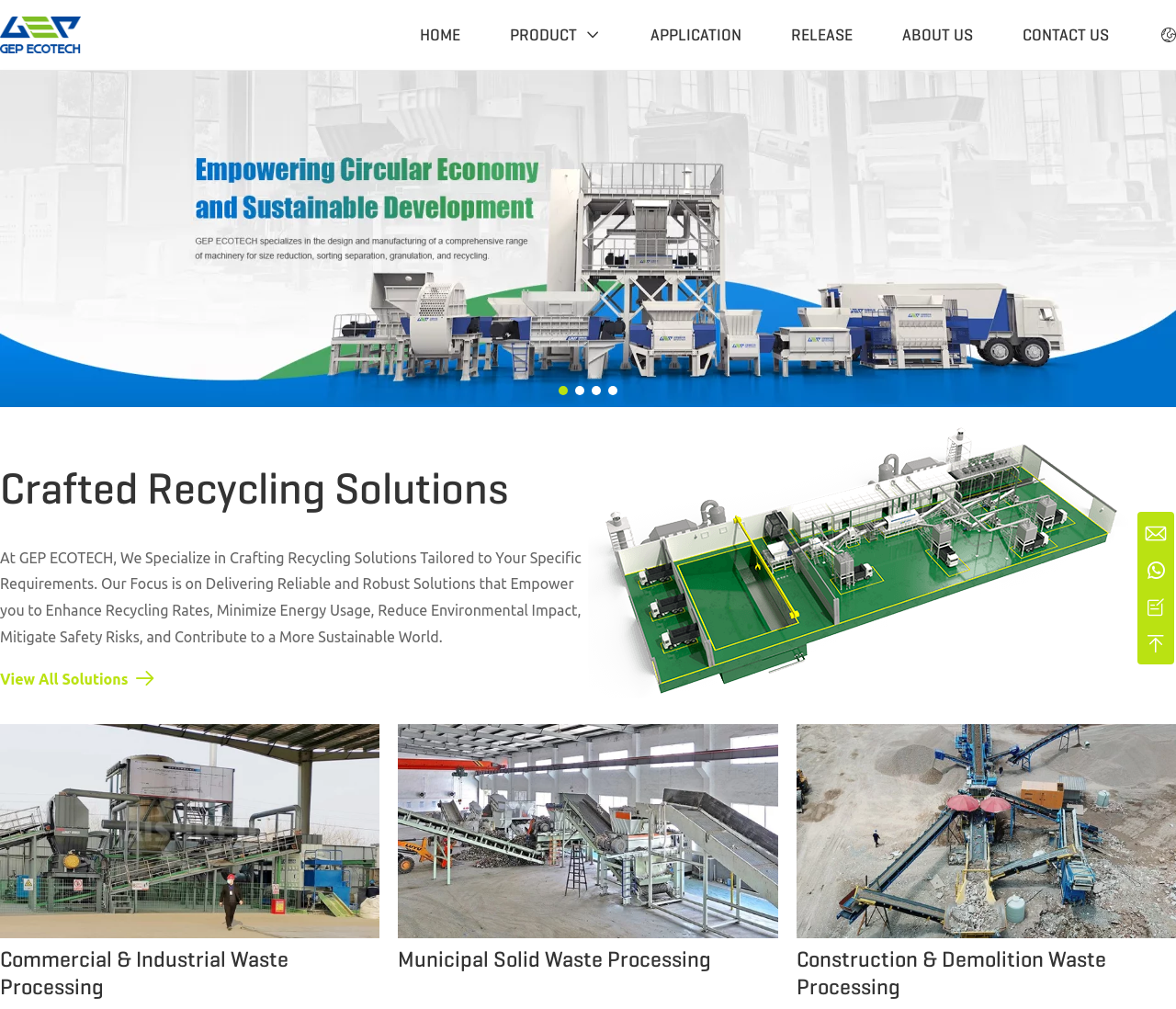Generate the text of the webpage's primary heading.

Crafted Recycling Solutions